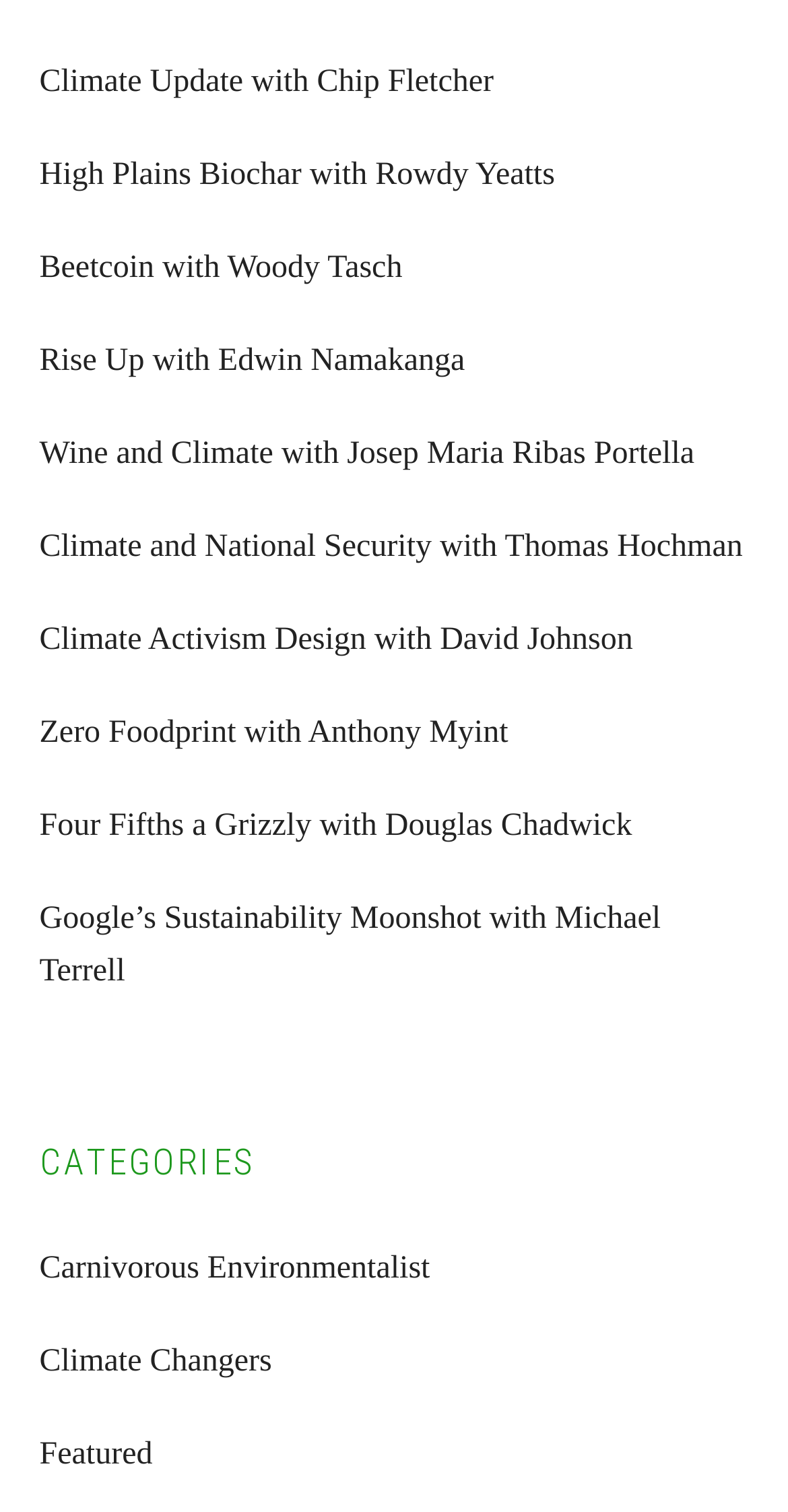Identify the bounding box coordinates of the area you need to click to perform the following instruction: "Read the article about Bitmex CEO Arthur Hayes".

None